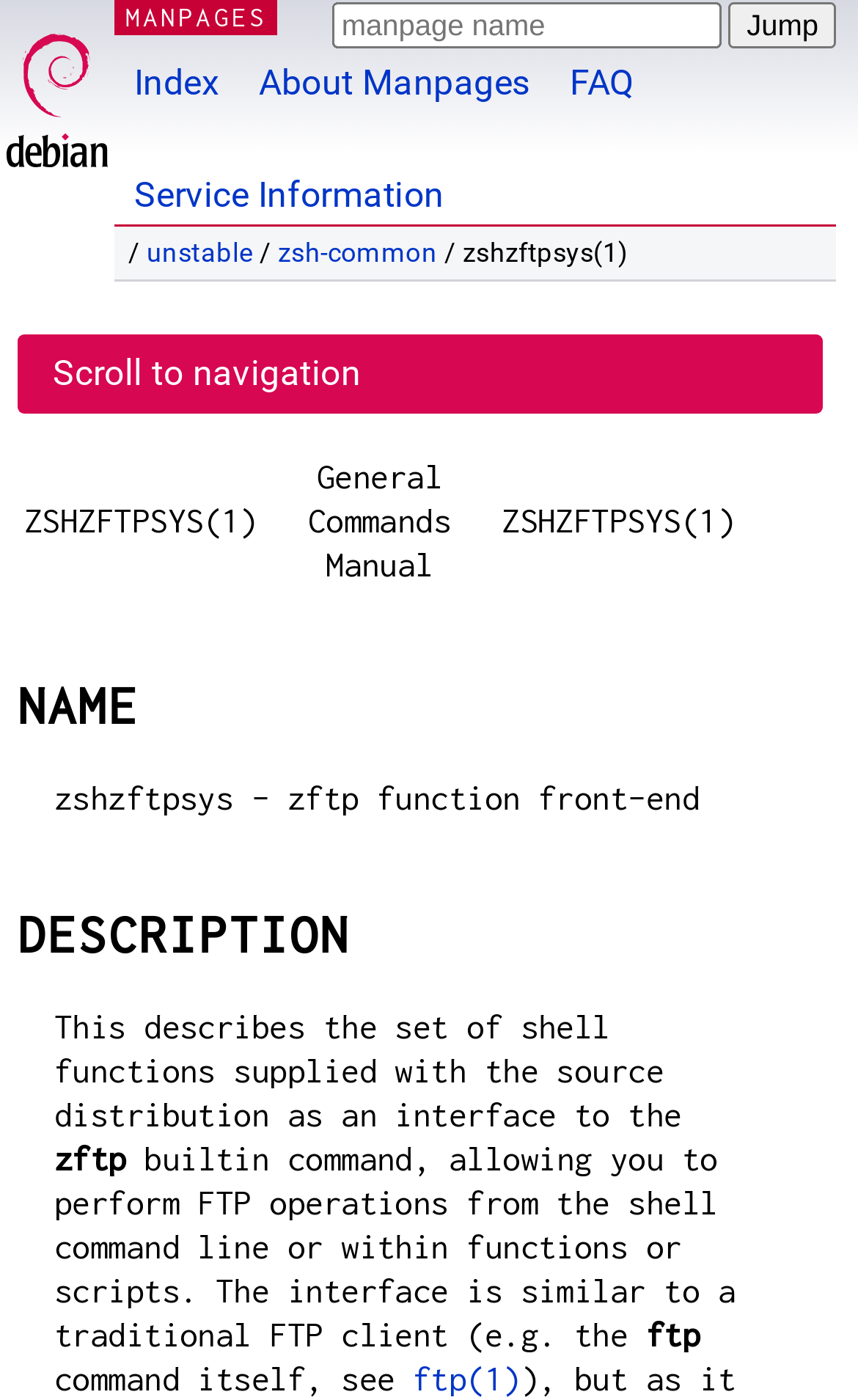What is the related command to zshzftpsys?
Please answer the question with as much detail as possible using the screenshot.

The related command to zshzftpsys can be found in the link element with the text 'ftp(1)' which is referenced in the StaticText element with the text 'see ftp(1)'.